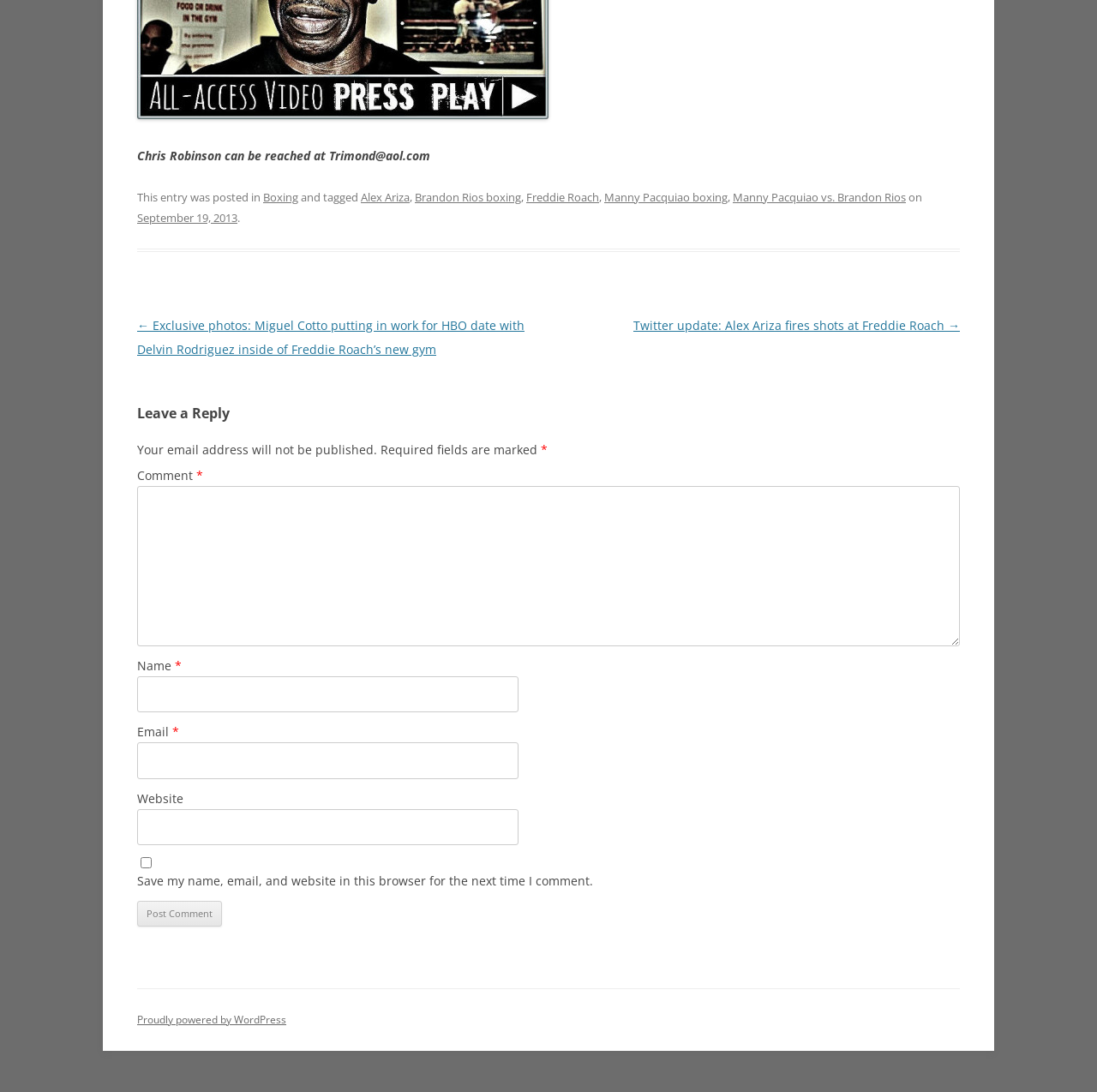What is the date of the post?
Use the screenshot to answer the question with a single word or phrase.

September 19, 2013